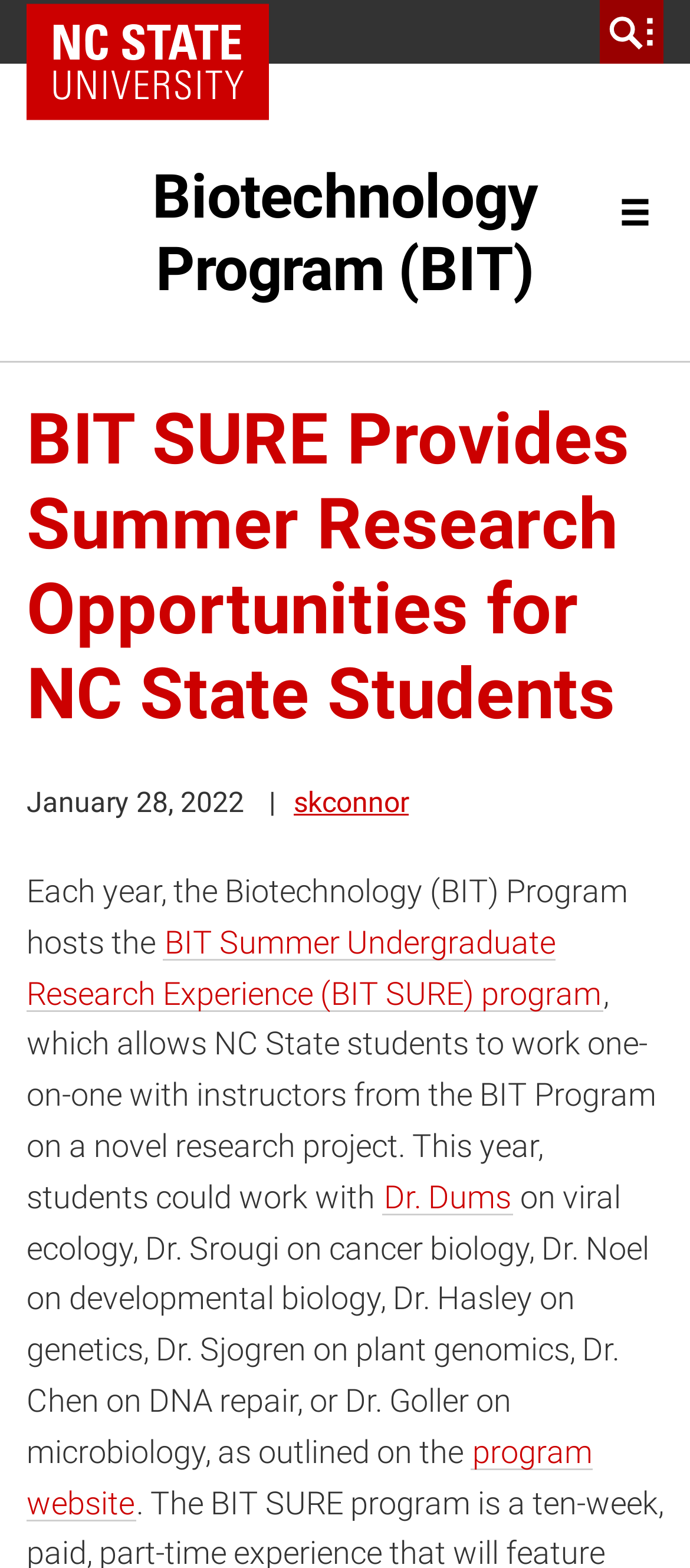Please specify the bounding box coordinates of the clickable region to carry out the following instruction: "learn more about BIT Summer Undergraduate Research Experience (BIT SURE) program". The coordinates should be four float numbers between 0 and 1, in the format [left, top, right, bottom].

[0.038, 0.589, 0.874, 0.645]